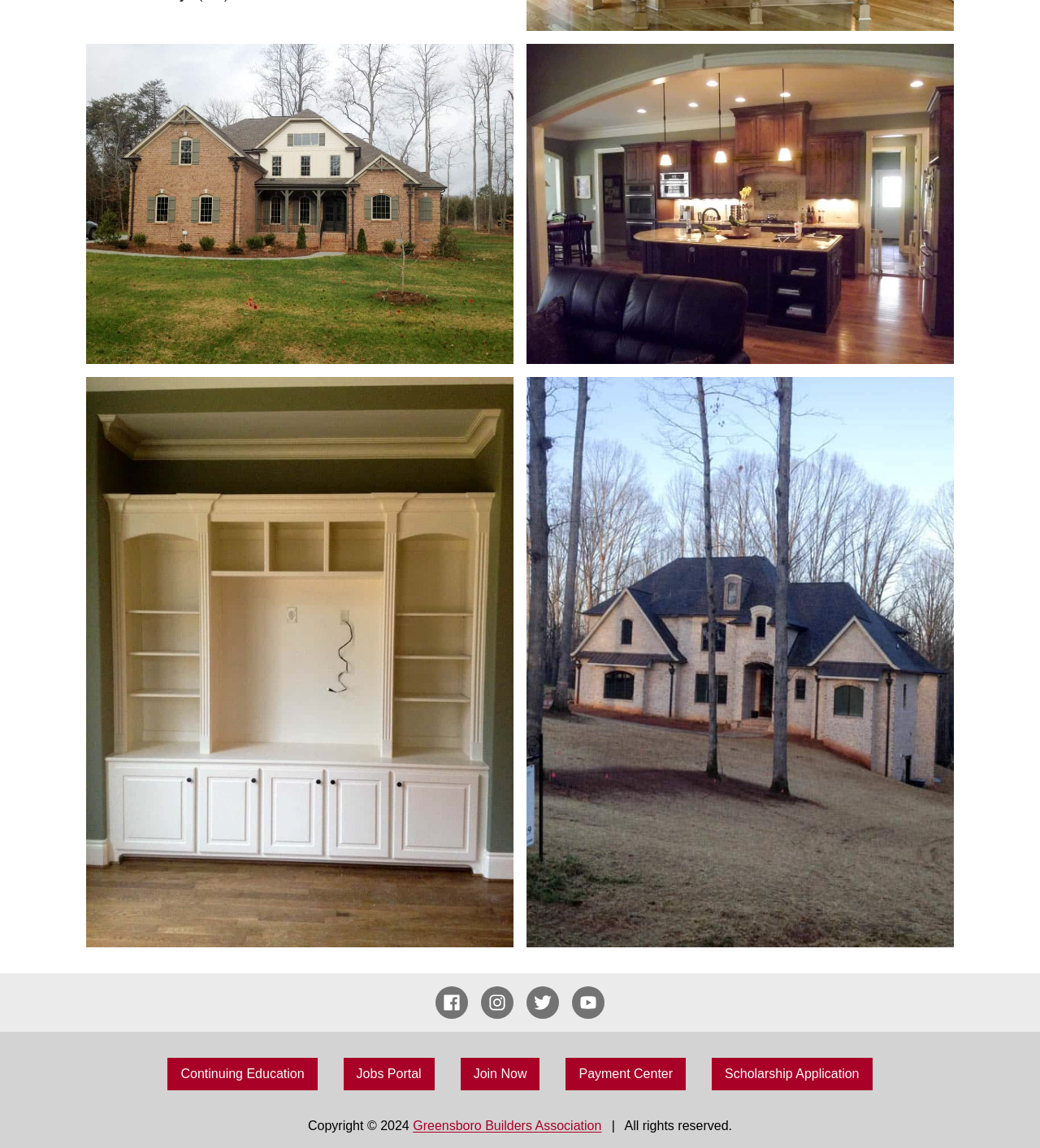Identify the bounding box of the UI element that matches this description: "YouTube".

[0.55, 0.859, 0.581, 0.887]